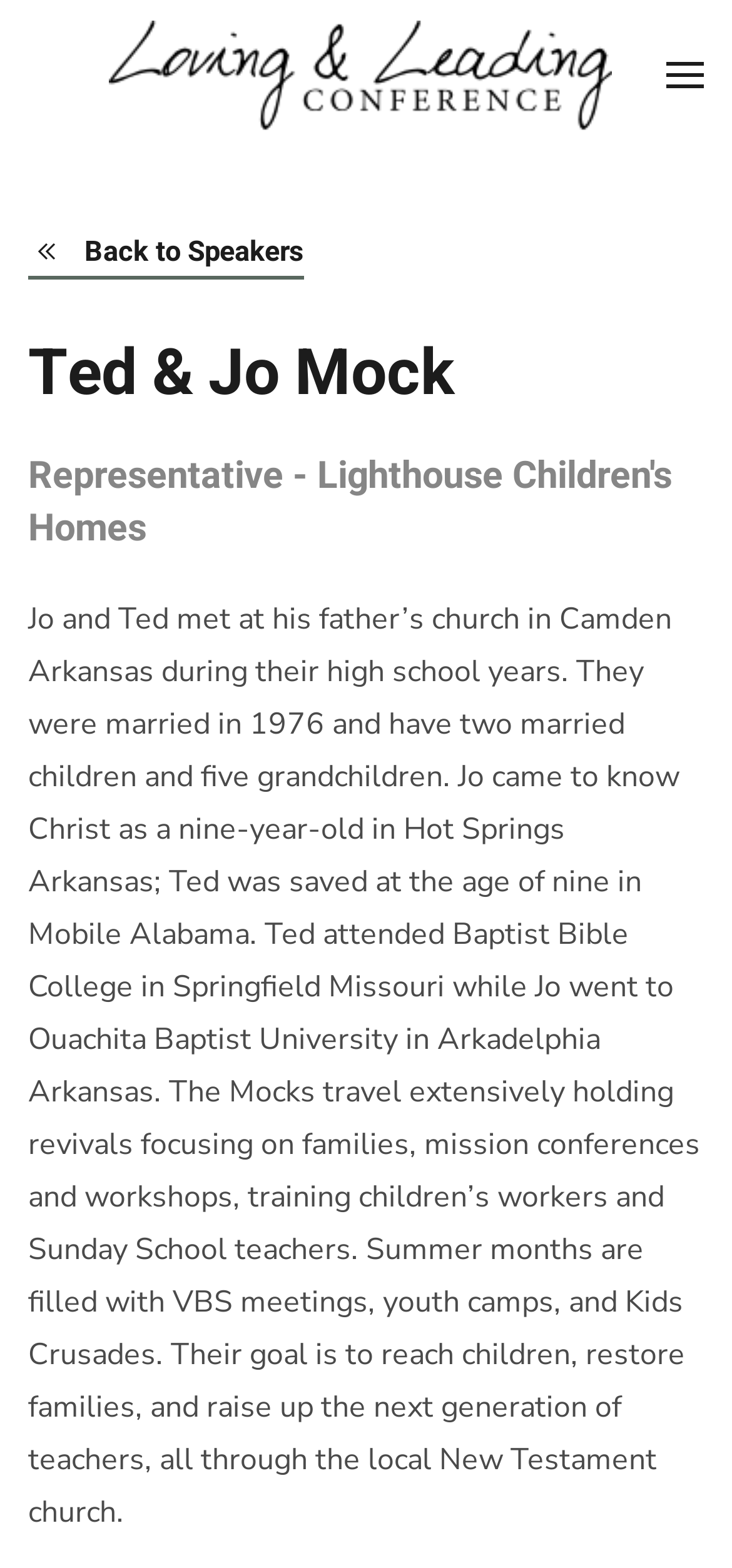What is Ted and Jo's occupation? Based on the image, give a response in one word or a short phrase.

Representative